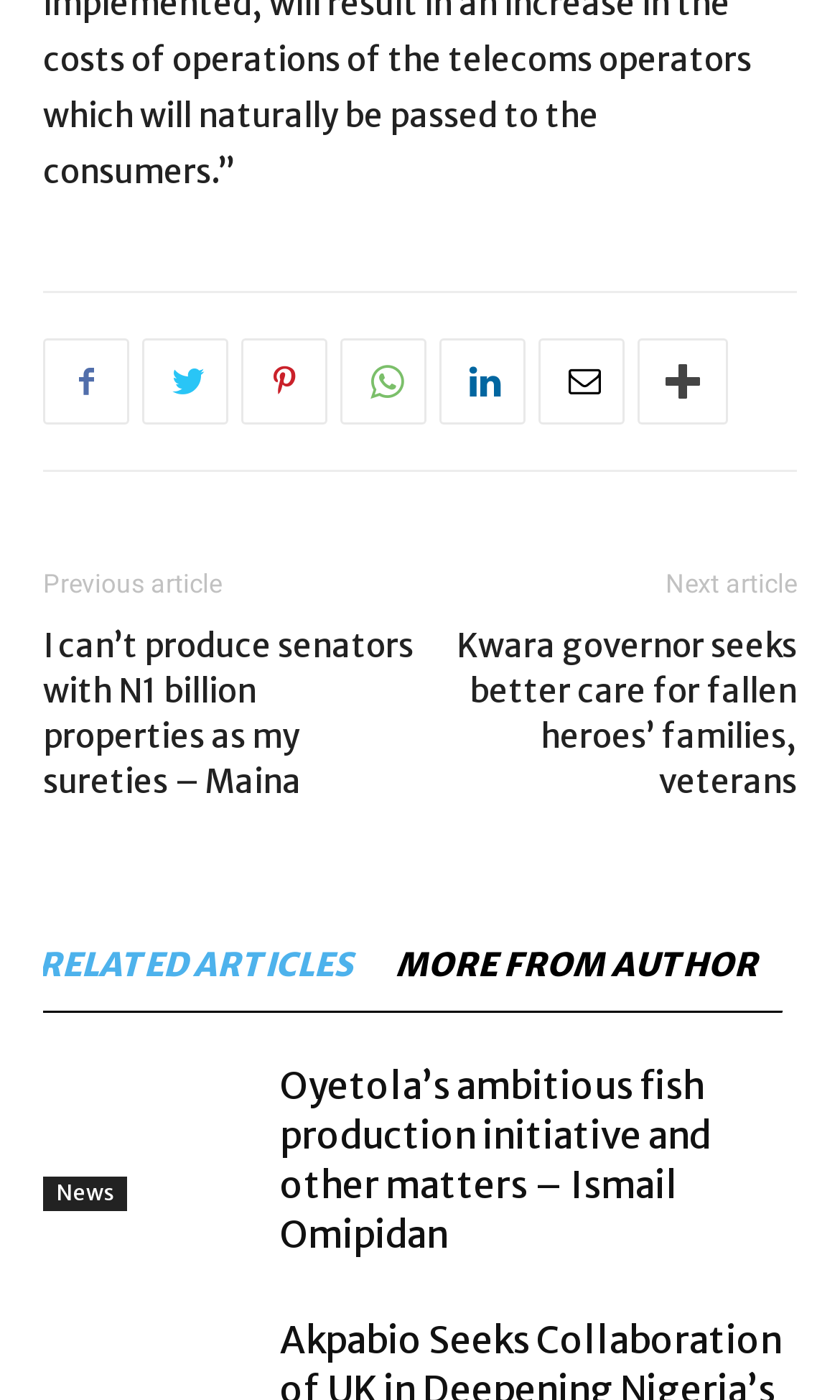How many articles are displayed on this page?
Please provide a comprehensive answer based on the contents of the image.

I counted the number of article links on the page, which are 'I can’t produce senators with N1 billion properties as my sureties – Maina', 'Kwara governor seeks better care for fallen heroes’ families, veterans', and 'Oyetola’s ambitious fish production initiative and other matters – Ismail Omipidan', and found a total of 3 articles.